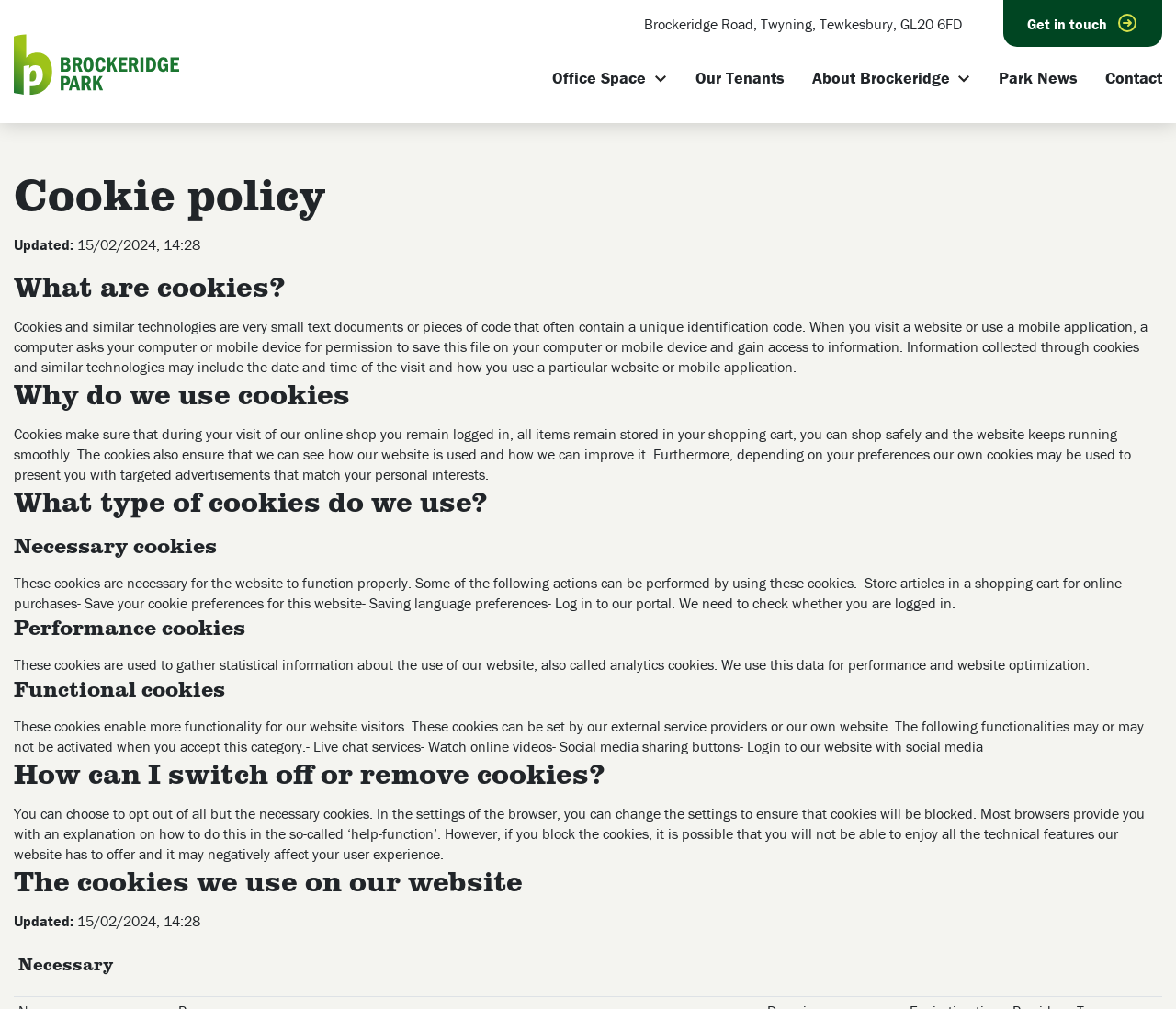Using the information in the image, give a detailed answer to the following question: What is the purpose of necessary cookies?

I found the answer by reading the StaticText element under the 'Necessary cookies' heading, which explains that necessary cookies are used to store articles in a shopping cart, among other things.